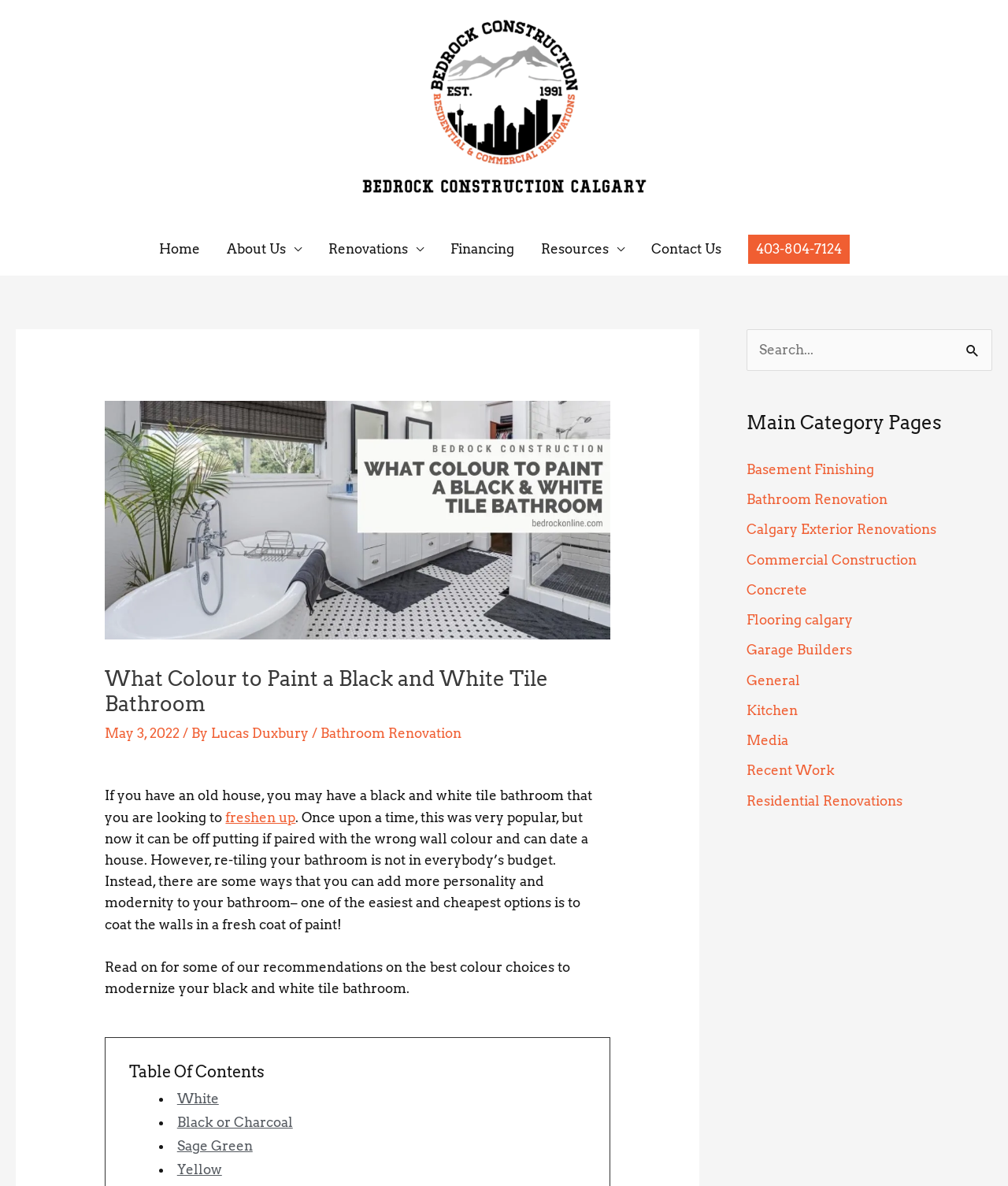What is the topic of the webpage?
Analyze the image and deliver a detailed answer to the question.

Based on the webpage content, I can infer that the topic of the webpage is about black and white tile bathroom, specifically about how to freshen it up and modernize it with the right wall color.